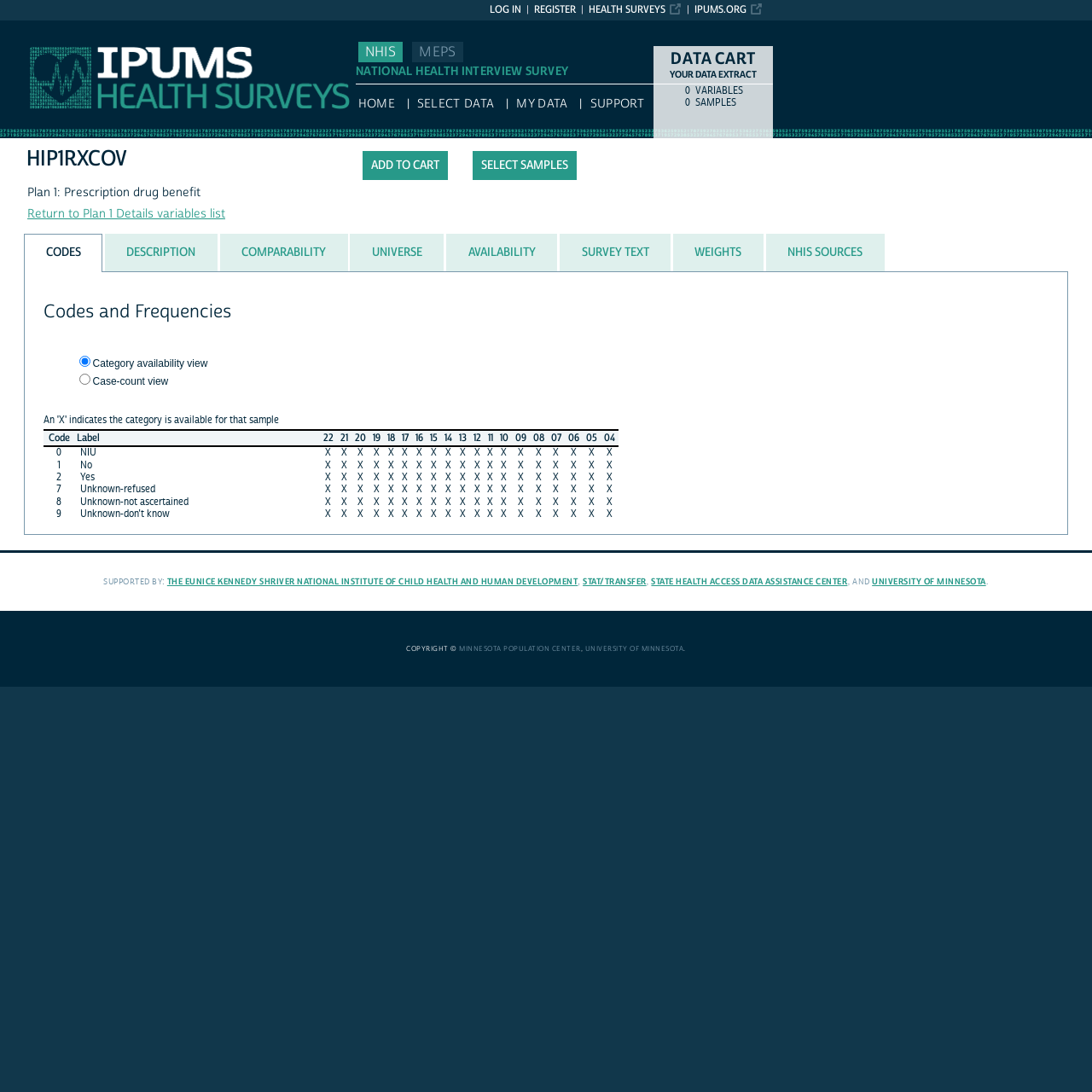Please identify the bounding box coordinates of the region to click in order to complete the given instruction: "View Commentaries". The coordinates should be four float numbers between 0 and 1, i.e., [left, top, right, bottom].

None